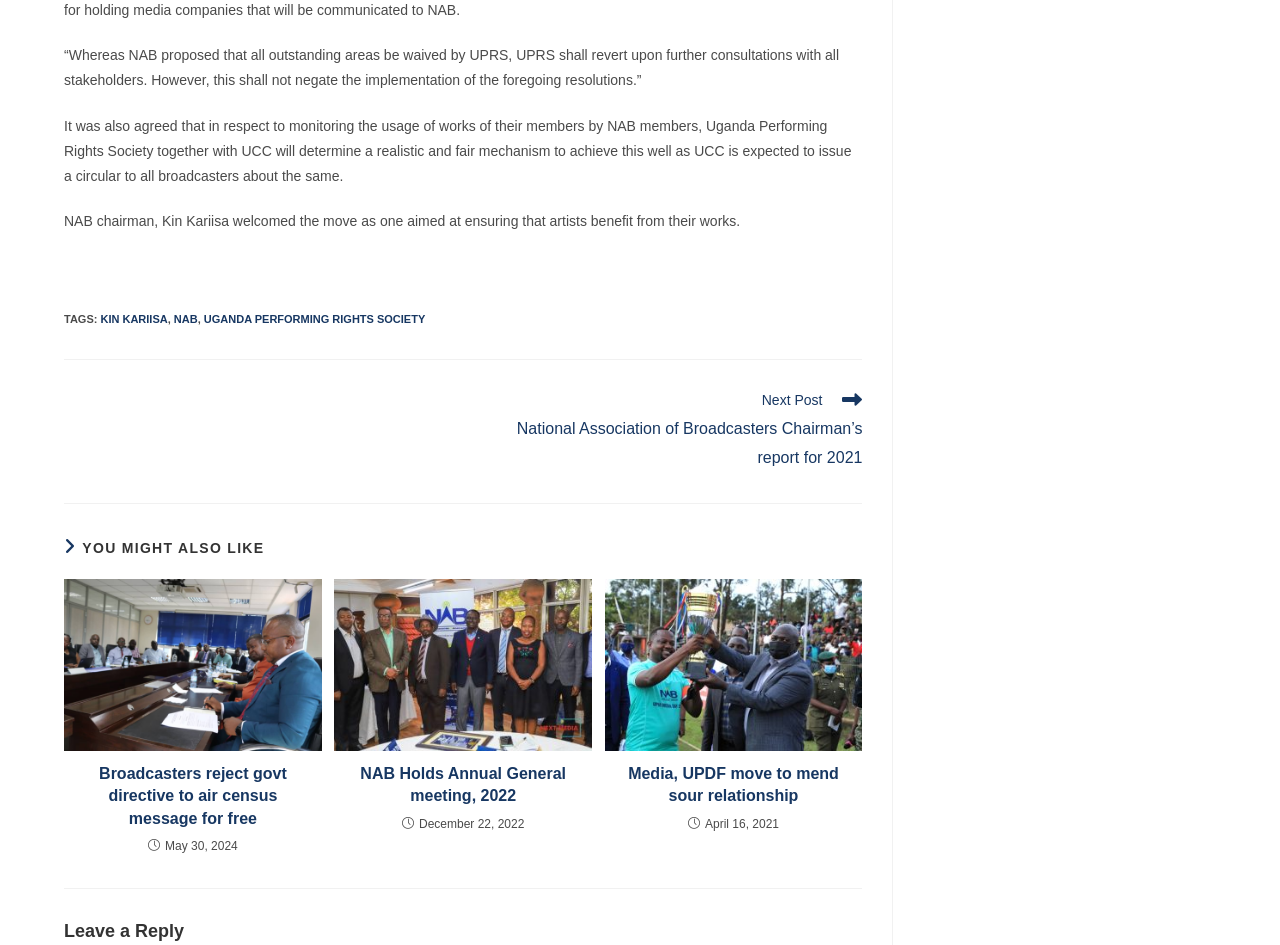What is the topic of the first article?
Using the information from the image, give a concise answer in one word or a short phrase.

NAB and UPRS